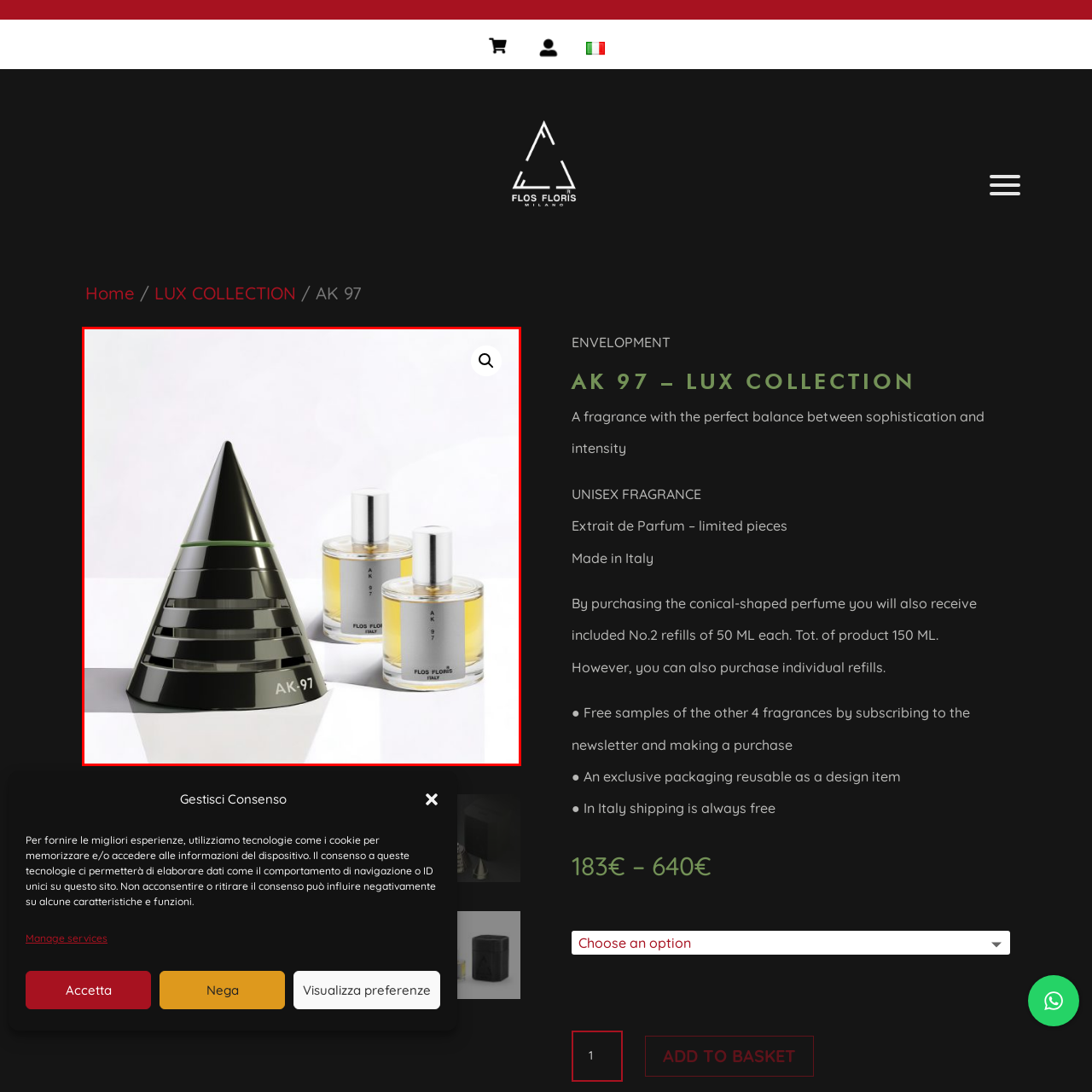What is the color of the background in the image?
Observe the image within the red bounding box and give a detailed and thorough answer to the question.

The question asks about the color of the background in the image. The overall composition is set against a soft white background, enhancing the sophisticated presentation of this Italian fragrance.